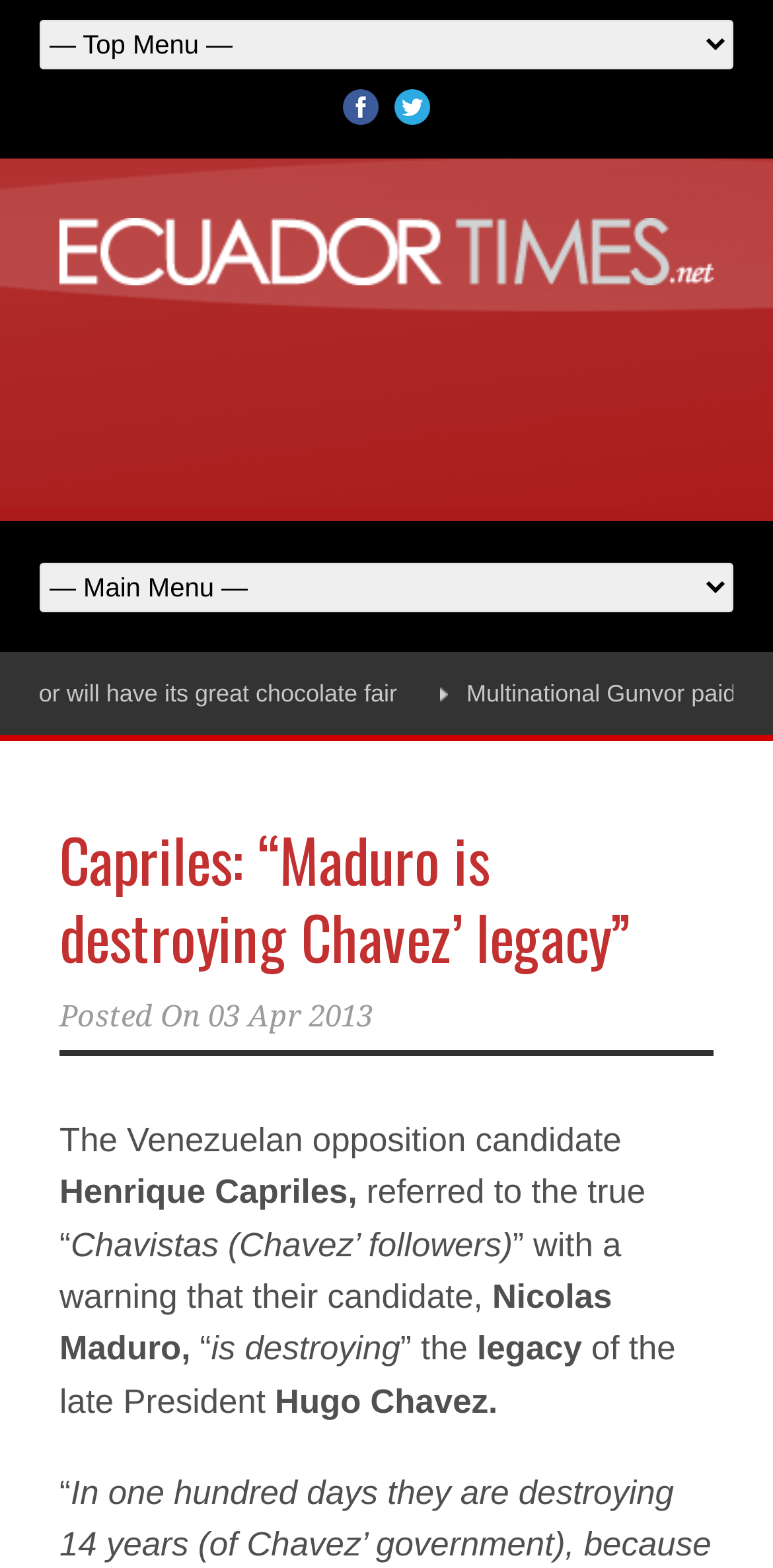Identify the bounding box coordinates of the region that should be clicked to execute the following instruction: "Click the Twitter link".

[0.51, 0.057, 0.556, 0.08]